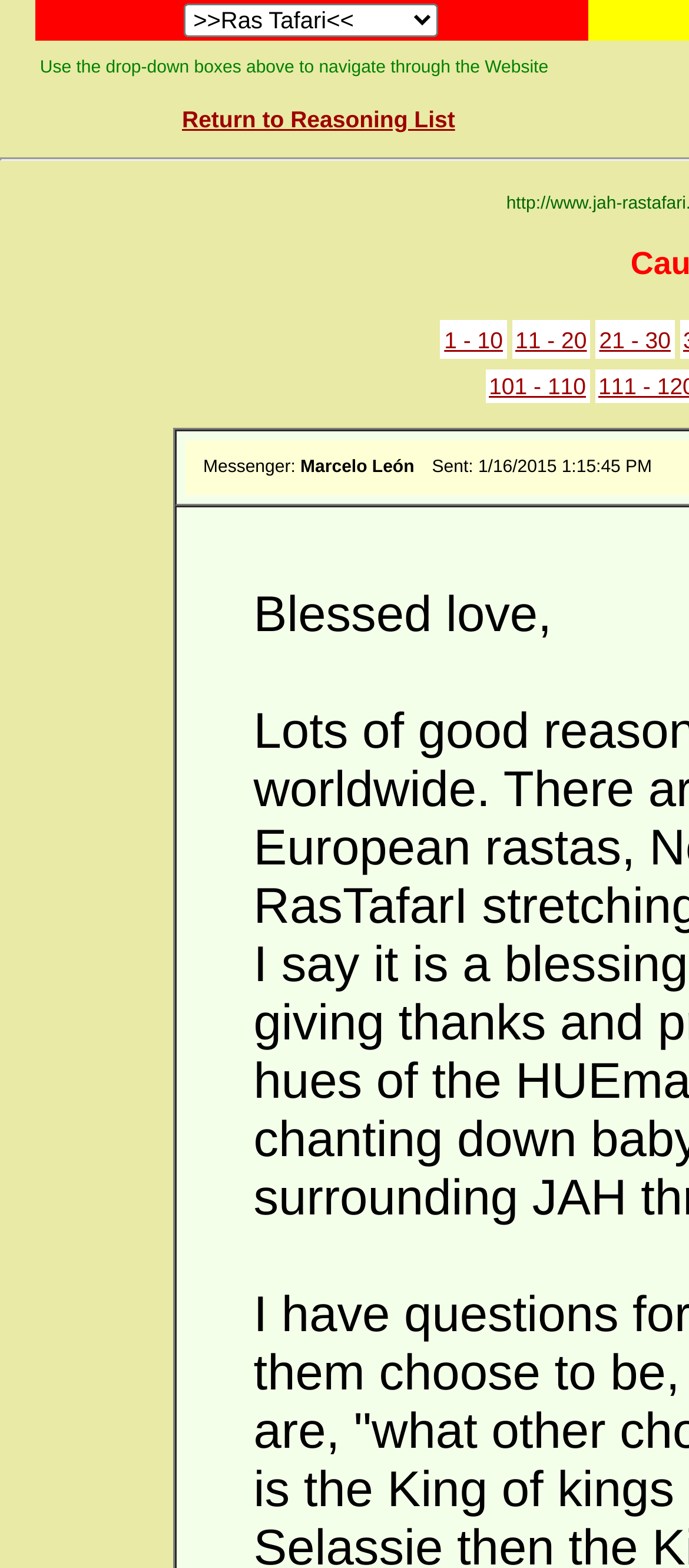What is the sender's name of the message?
Please interpret the details in the image and answer the question thoroughly.

In the LayoutTable element, there is a LayoutTableCell element containing the text 'Messenger: Marcelo León', which indicates that Marcelo León is the sender of the message.